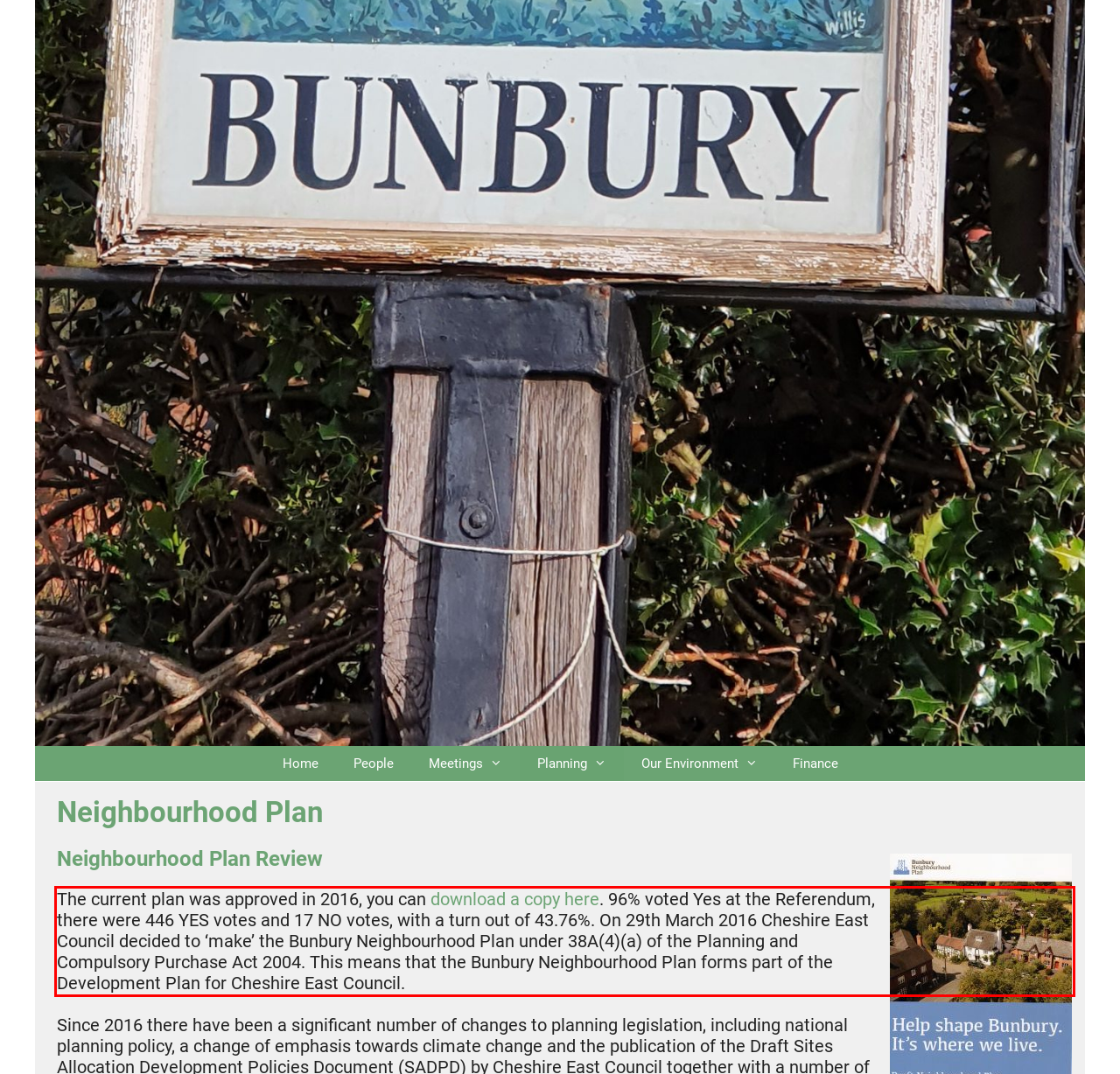Please extract the text content from the UI element enclosed by the red rectangle in the screenshot.

The current plan was approved in 2016, you can download a copy here. 96% voted Yes at the Referendum, there were 446 YES votes and 17 NO votes, with a turn out of 43.76%. On 29th March 2016 Cheshire East Council decided to ‘make’ the Bunbury Neighbourhood Plan under 38A(4)(a) of the Planning and Compulsory Purchase Act 2004. This means that the Bunbury Neighbourhood Plan forms part of the Development Plan for Cheshire East Council.